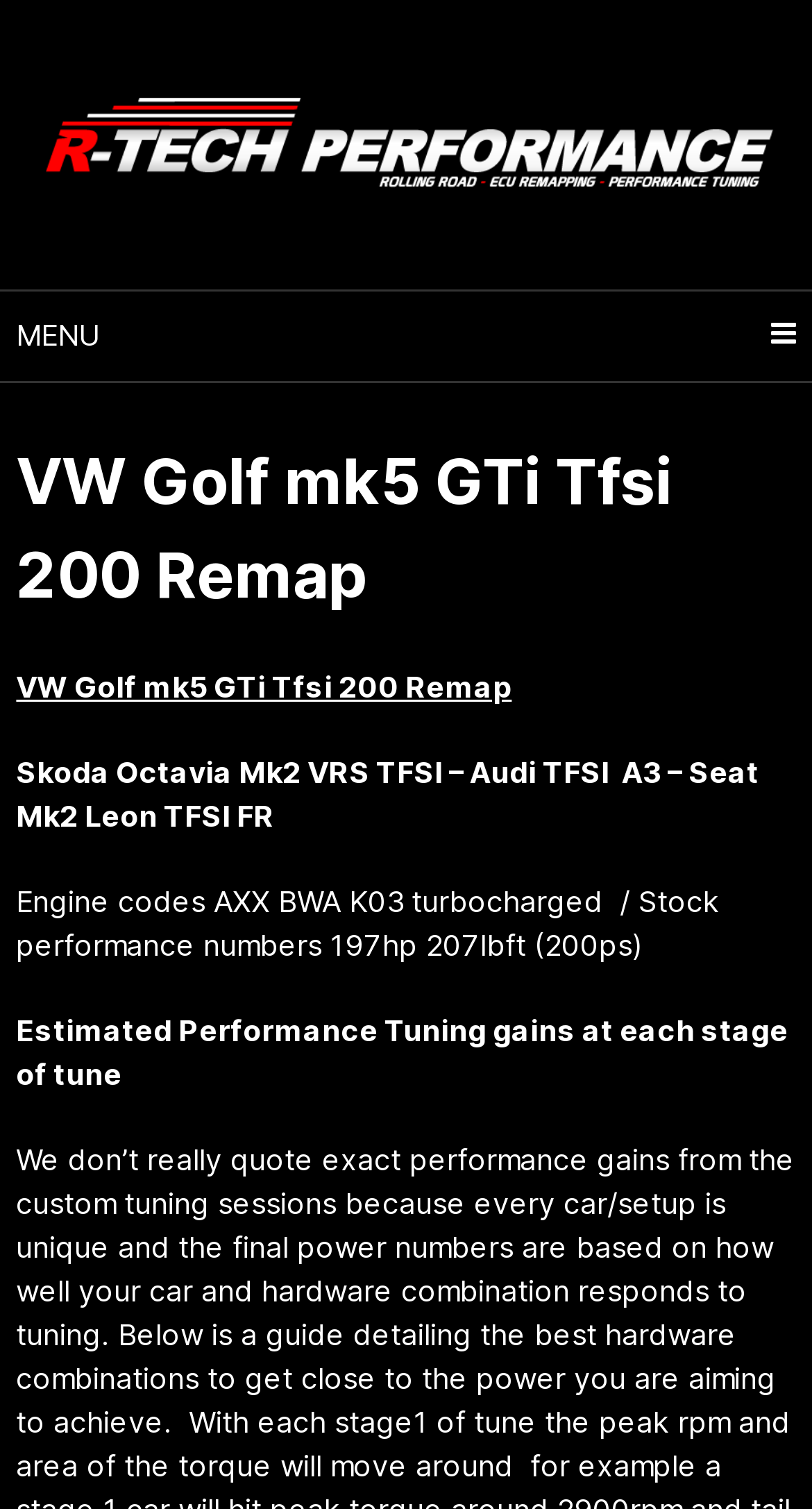Please give a one-word or short phrase response to the following question: 
What is the car model being remapped?

VW Golf mk5 GTi Tfsi 200